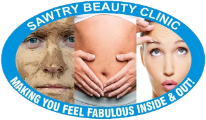Analyze the image and deliver a detailed answer to the question: What is the color of the background of the logo?

The caption states that the logo has a vibrant blue background, which suggests that the dominant color of the logo is blue.